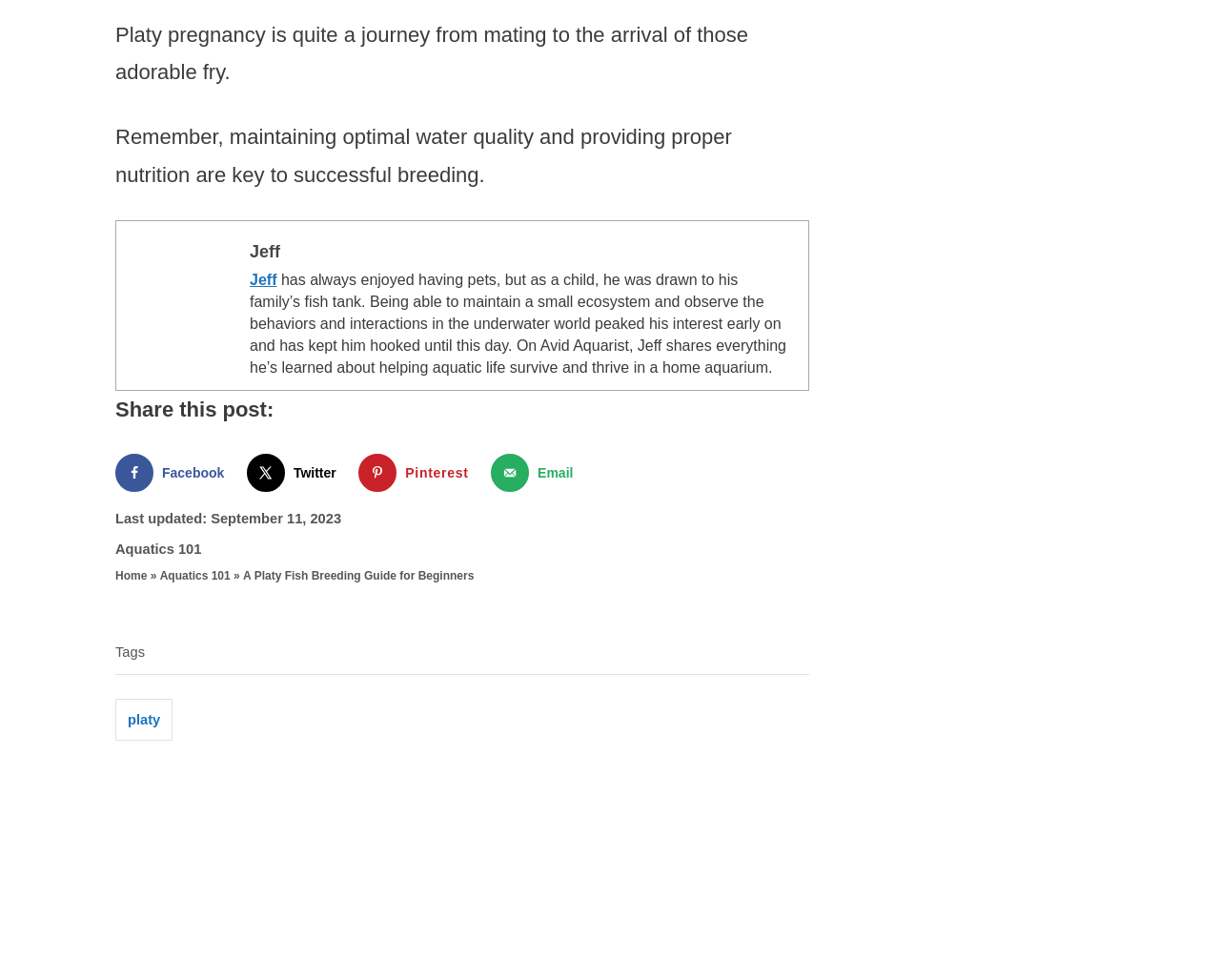Examine the screenshot and answer the question in as much detail as possible: What is the category of the post?

The category of the post is Aquatics 101, as indicated by the link element 'Aquatics 101' in the footer section of the webpage, which suggests that the post belongs to this category.